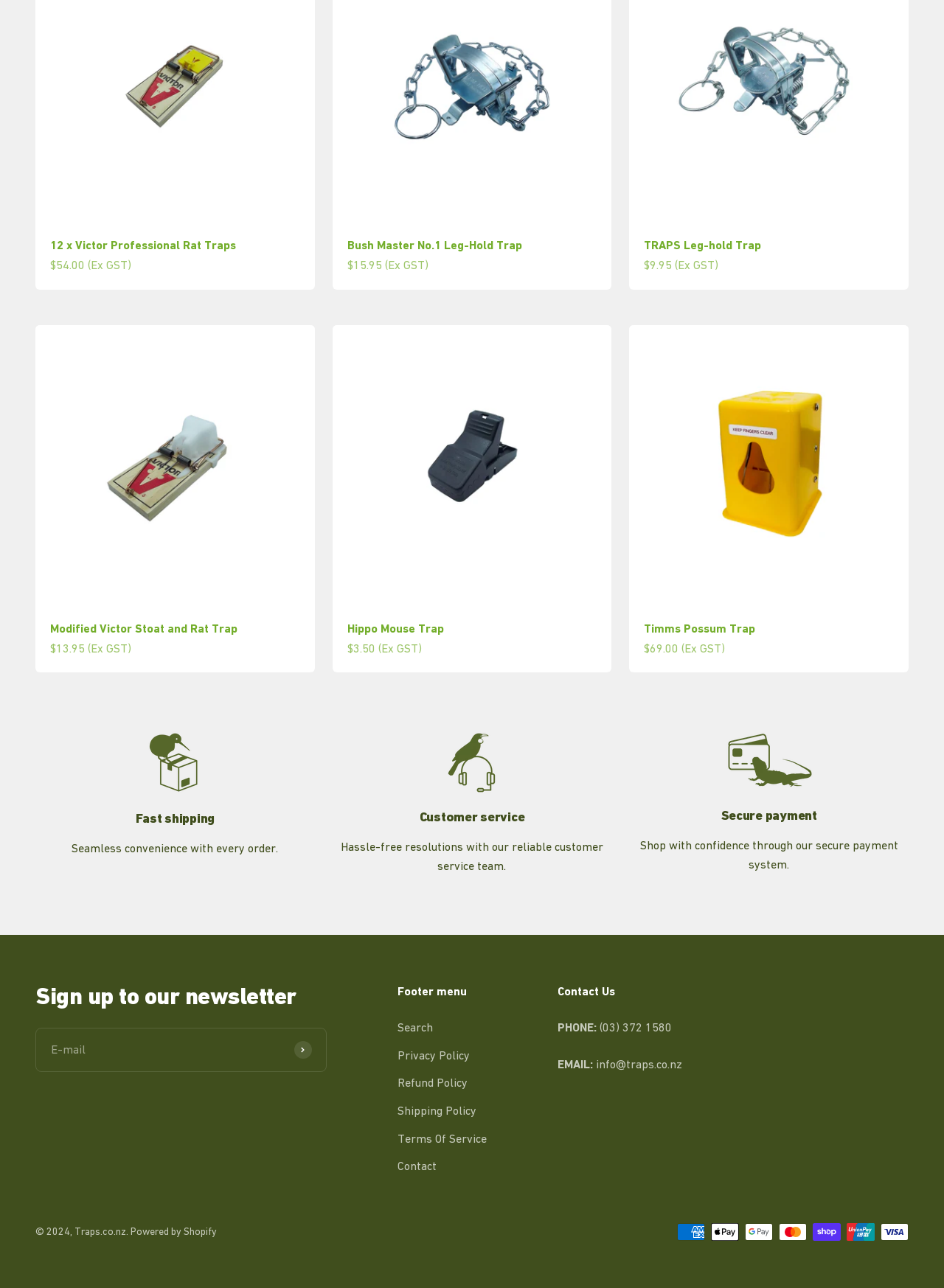From the webpage screenshot, predict the bounding box coordinates (top-left x, top-left y, bottom-right x, bottom-right y) for the UI element described here: Timms Possum Trap

[0.682, 0.482, 0.8, 0.493]